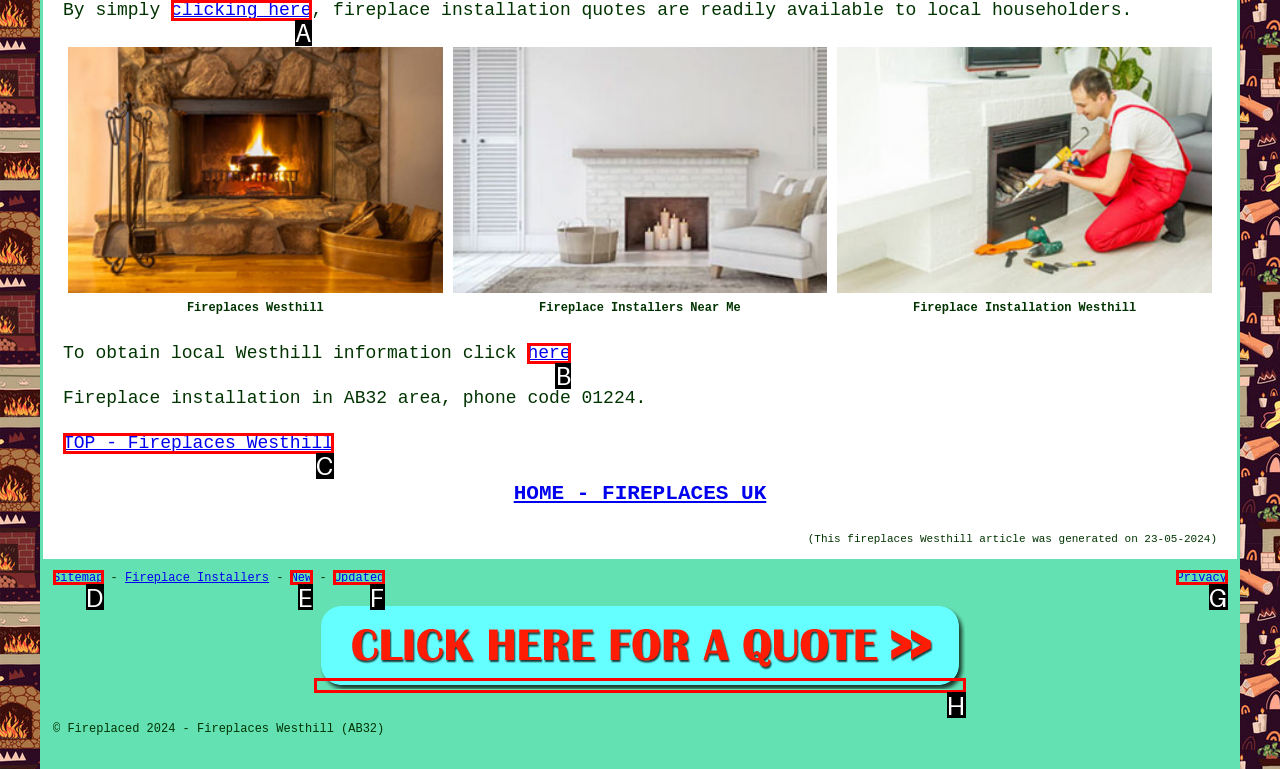Decide which letter you need to select to fulfill the task: view quotes for fireplaces Westhill
Answer with the letter that matches the correct option directly.

H